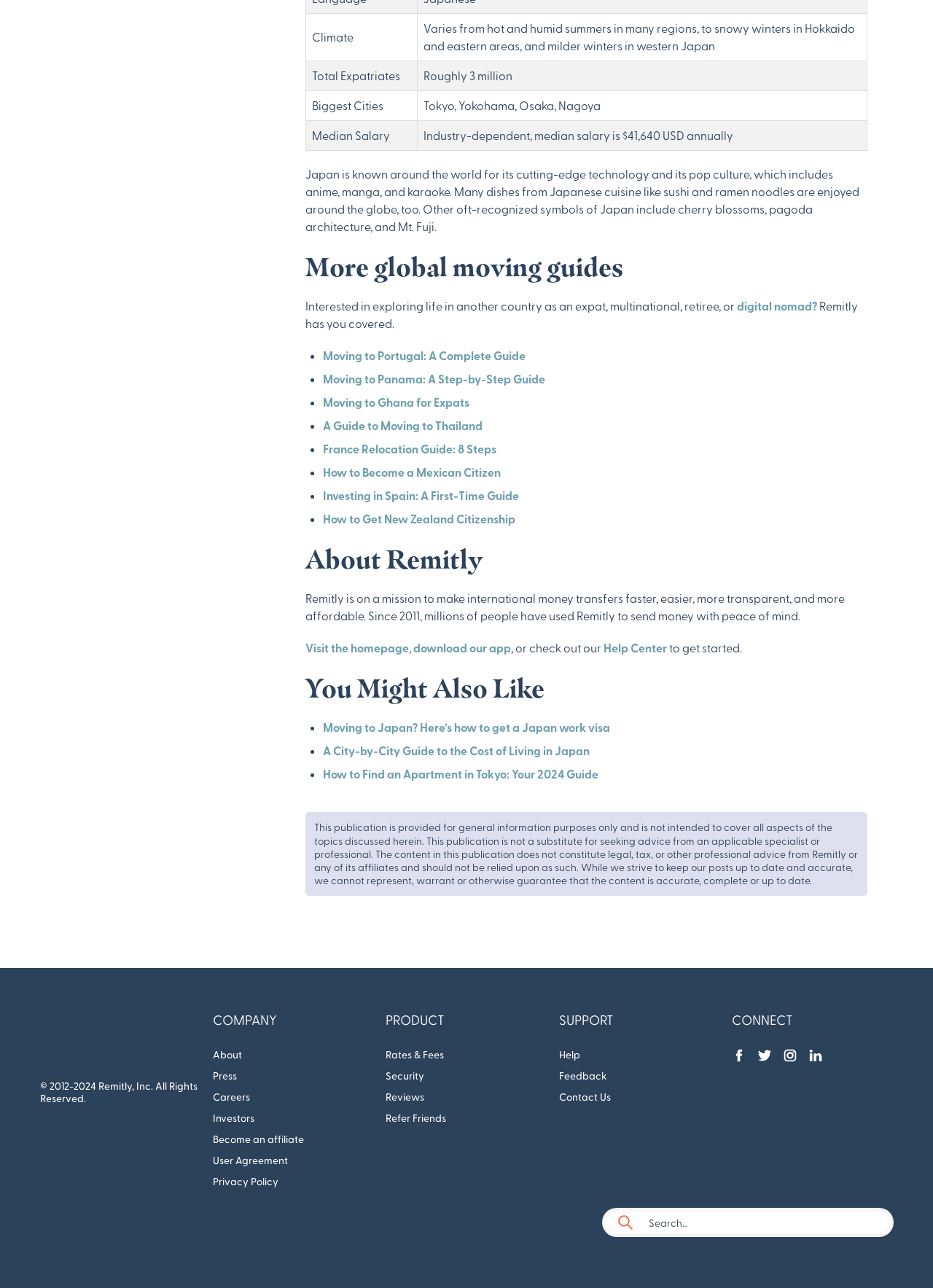Find the bounding box coordinates of the area that needs to be clicked in order to achieve the following instruction: "Visit the homepage". The coordinates should be specified as four float numbers between 0 and 1, i.e., [left, top, right, bottom].

[0.327, 0.498, 0.438, 0.508]